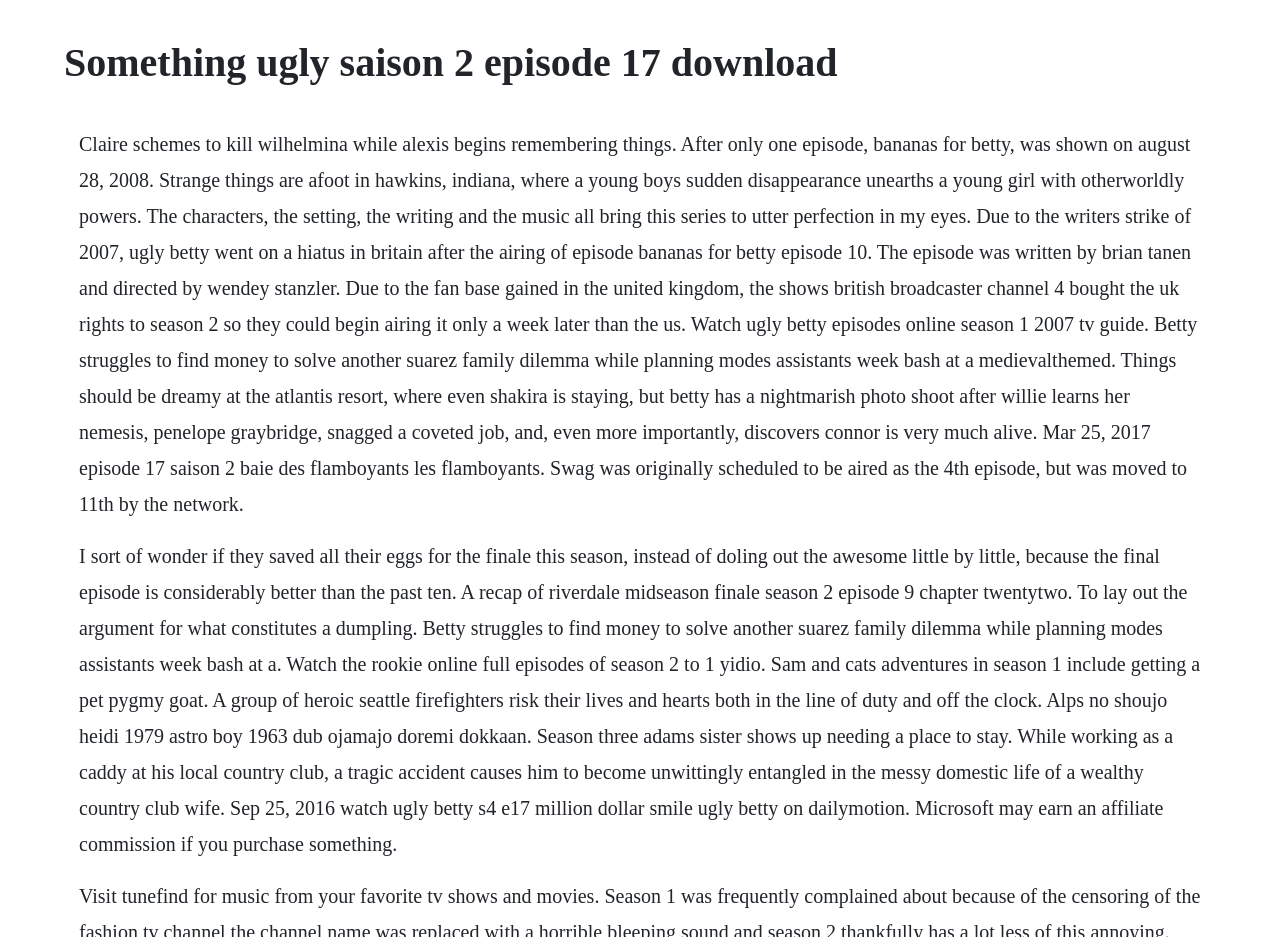Find the primary header on the webpage and provide its text.

Something ugly saison 2 episode 17 download